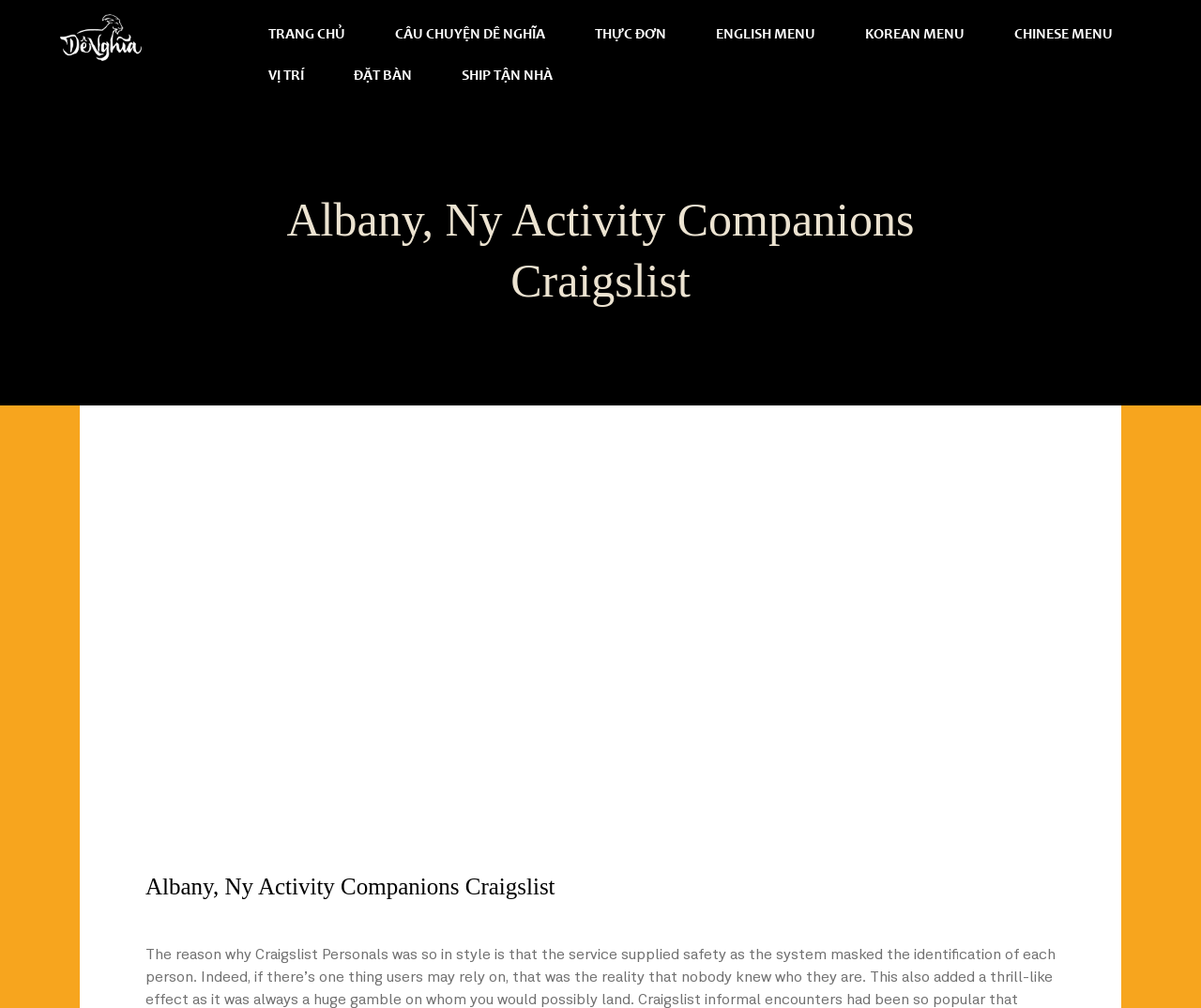Is there a Chinese menu?
Respond to the question with a single word or phrase according to the image.

Yes